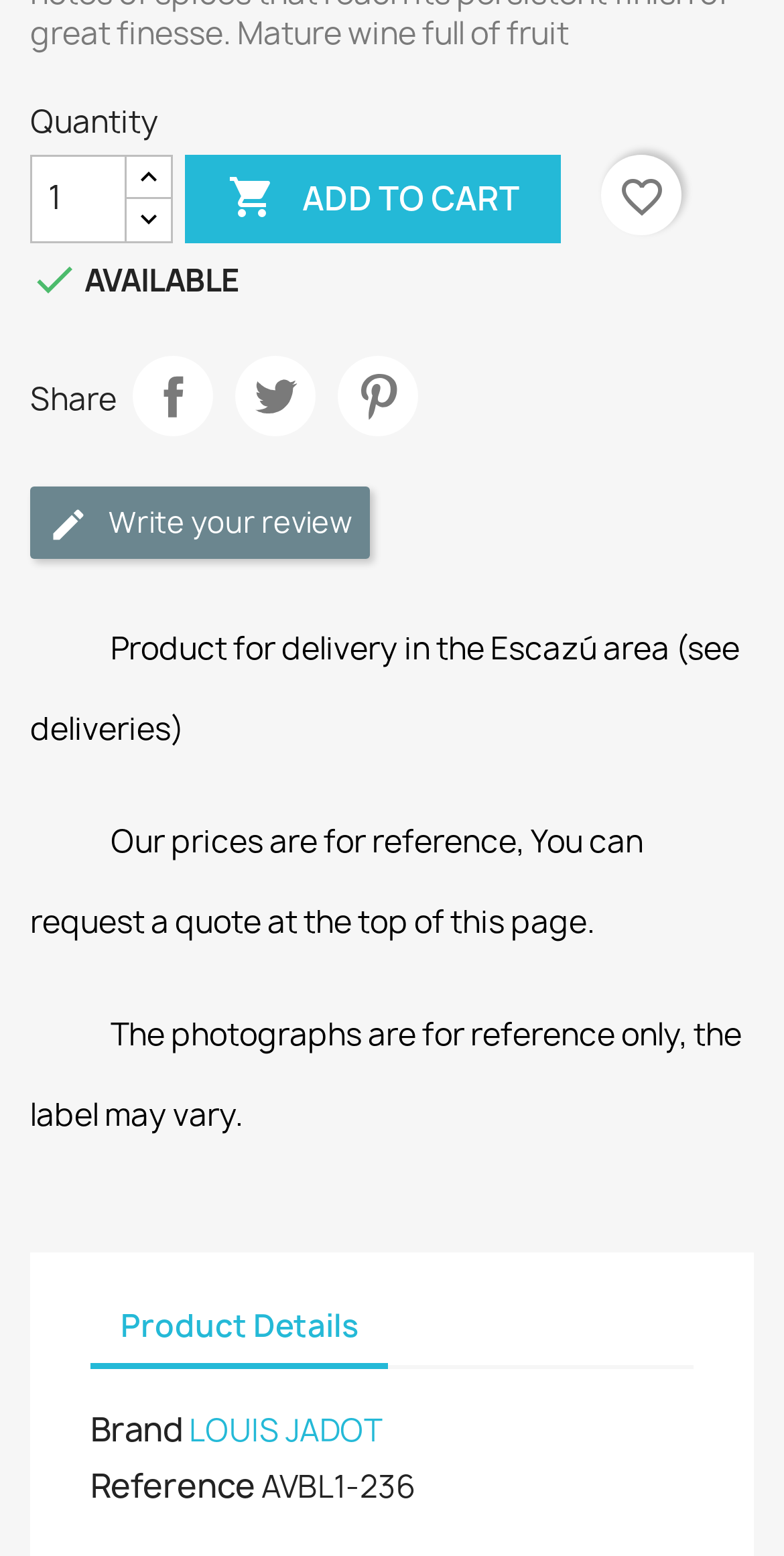Can you specify the bounding box coordinates of the area that needs to be clicked to fulfill the following instruction: "view latest news"?

None